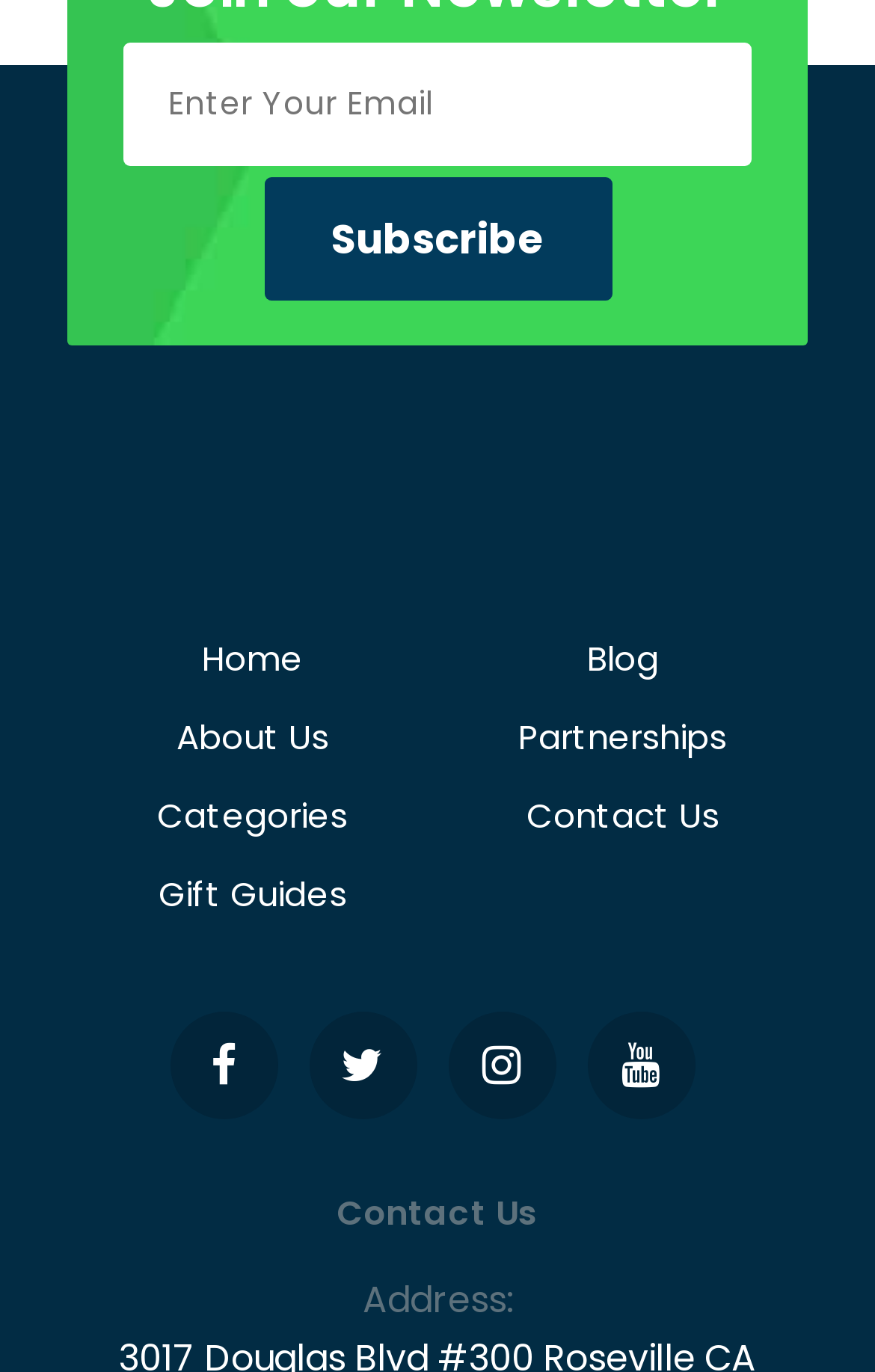Use a single word or phrase to answer the question: What is the text on the top-right button?

Subscribe